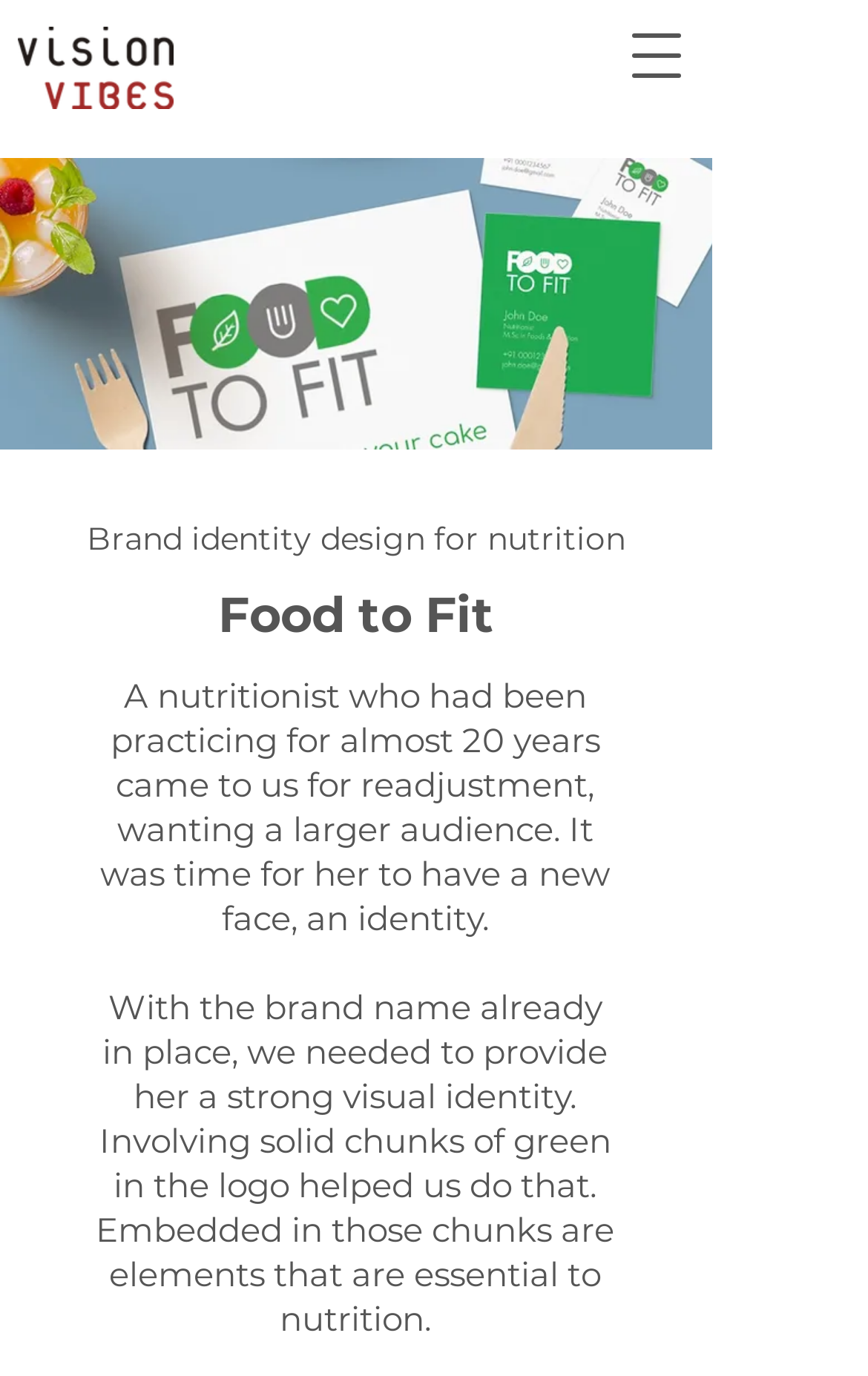Generate a comprehensive caption for the webpage you are viewing.

The webpage is about visionVIBES, a full-service communications design agency. At the top left corner, there is a logo of visionVIBES, which is an image of the company's logo. On the top right corner, there is a button to open a navigation menu. 

Below the navigation button, there is a large image that takes up most of the width of the page, showcasing a Pinterest post mockup scene. 

Underneath the image, there is a heading that reads "Brand identity design for nutrition", which is centered on the page. Below the heading, there is a title "Food to Fit" and a paragraph of text that describes a nutritionist who came to visionVIBES for a brand readjustment. 

Further down, there is another paragraph of text that explains how visionVIBES created a strong visual identity for the nutritionist's brand, incorporating elements essential to nutrition into the logo.